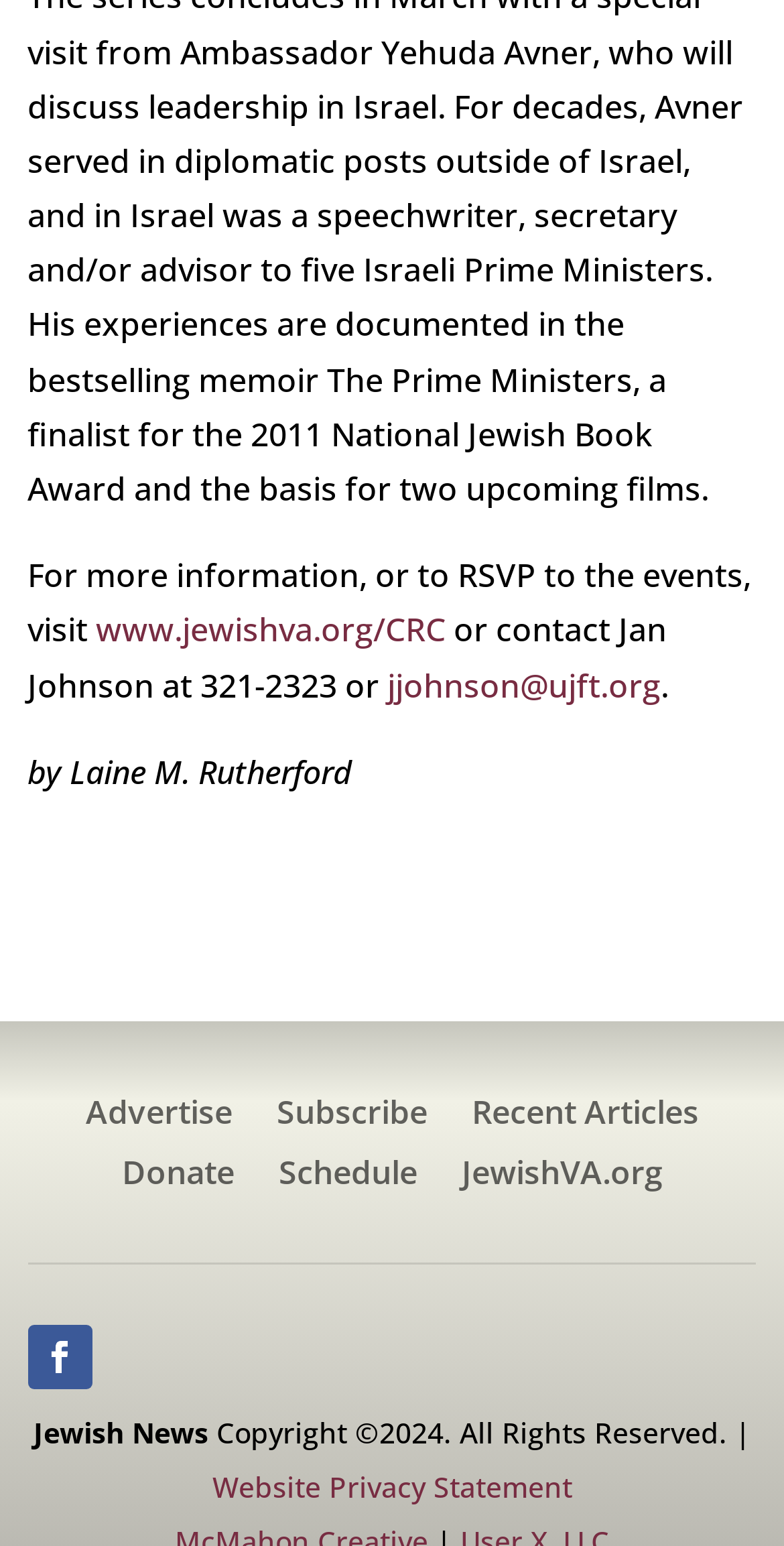Identify the bounding box coordinates of the clickable region required to complete the instruction: "Read the website privacy statement". The coordinates should be given as four float numbers within the range of 0 and 1, i.e., [left, top, right, bottom].

[0.271, 0.95, 0.729, 0.974]